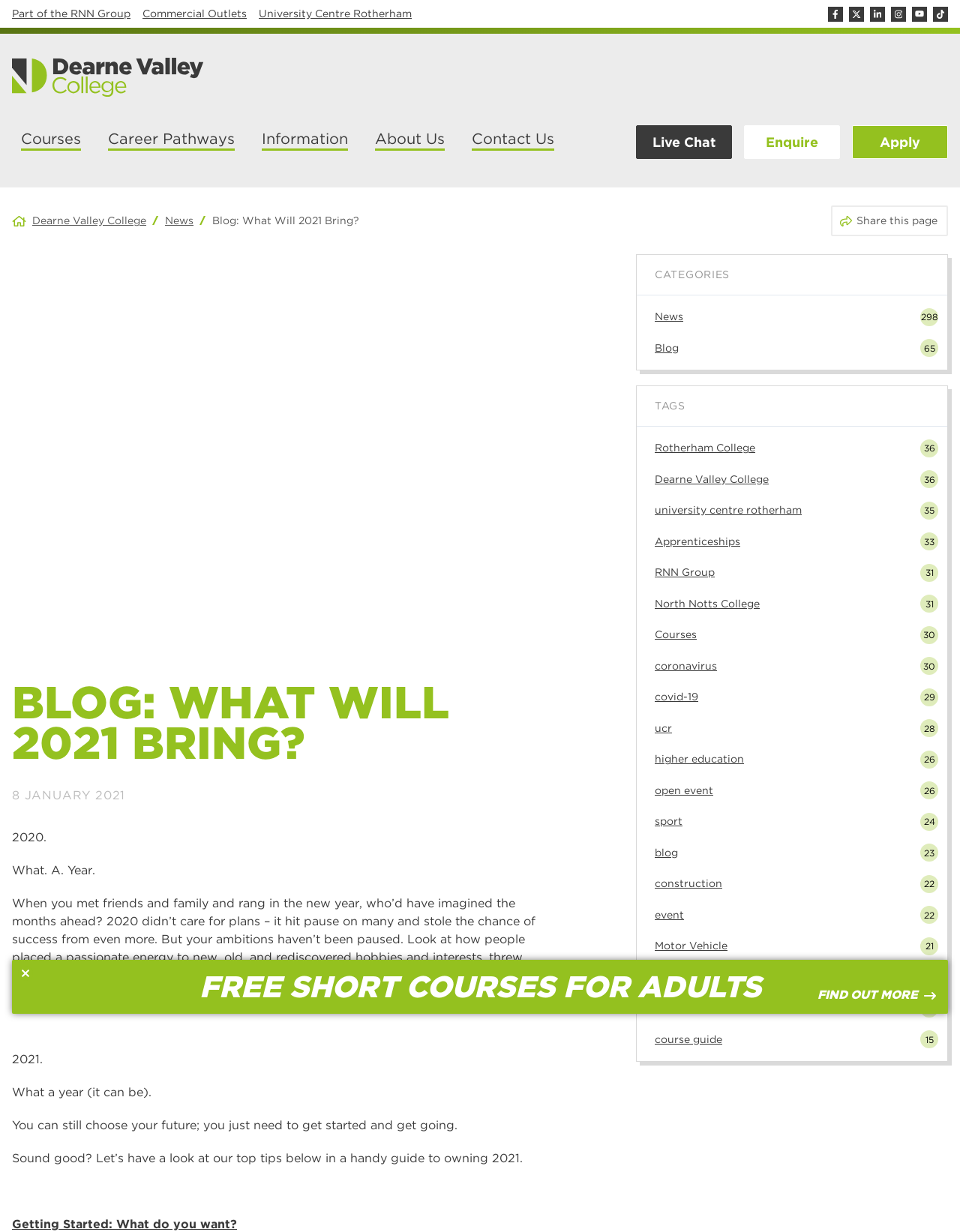What is the headline of the webpage?

BLOG: WHAT WILL 2021 BRING?